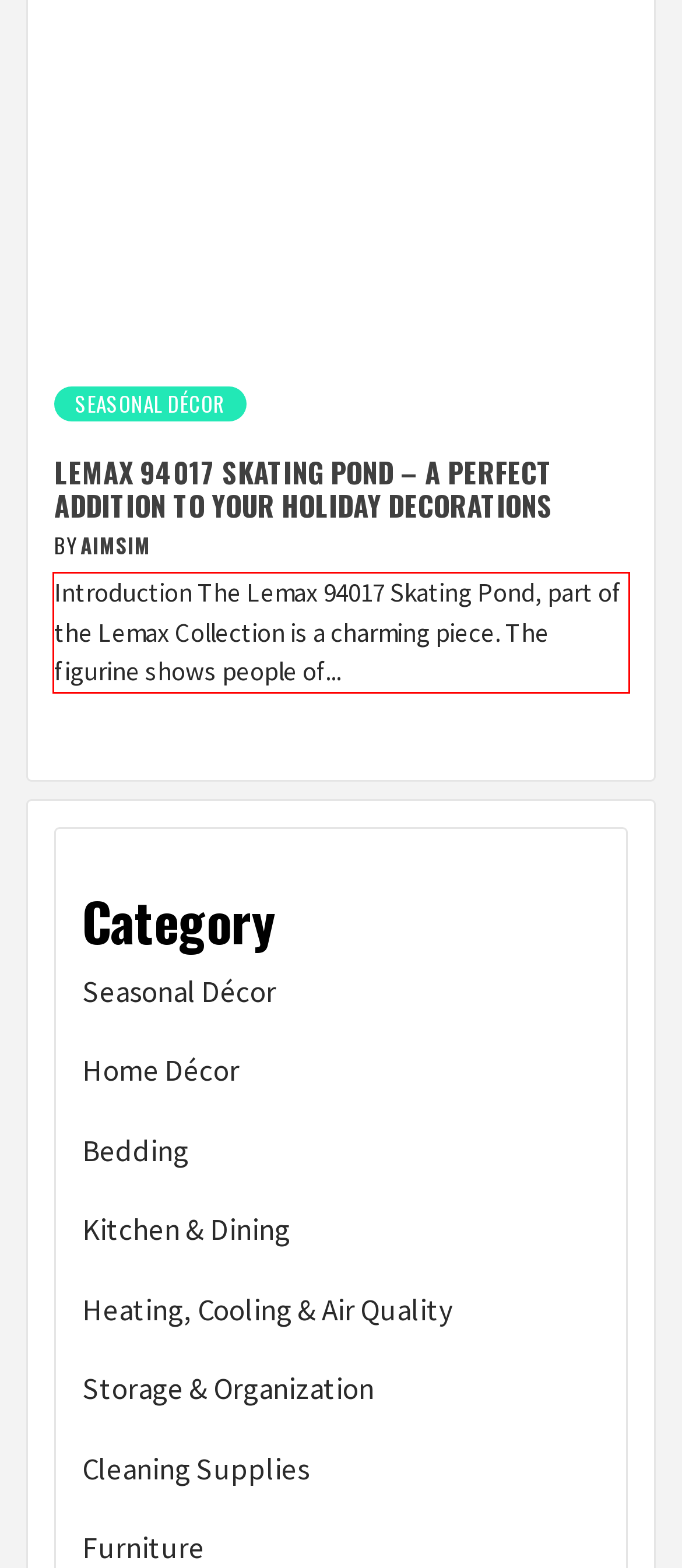You are given a screenshot showing a webpage with a red bounding box. Perform OCR to capture the text within the red bounding box.

Introduction The Lemax 94017 Skating Pond, part of the Lemax Collection is a charming piece. The figurine shows people of...